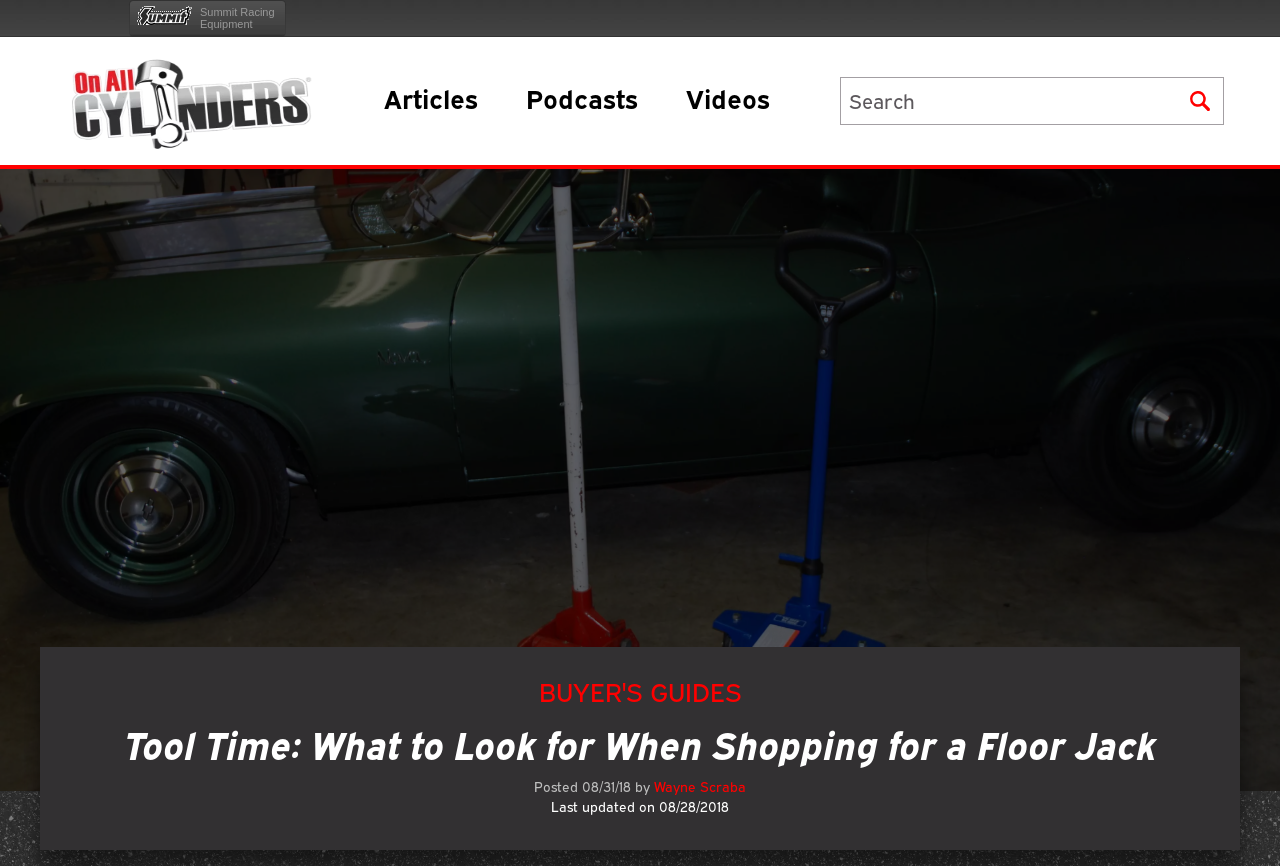Determine the bounding box coordinates of the region to click in order to accomplish the following instruction: "Visit the author's page". Provide the coordinates as four float numbers between 0 and 1, specifically [left, top, right, bottom].

[0.511, 0.9, 0.583, 0.918]